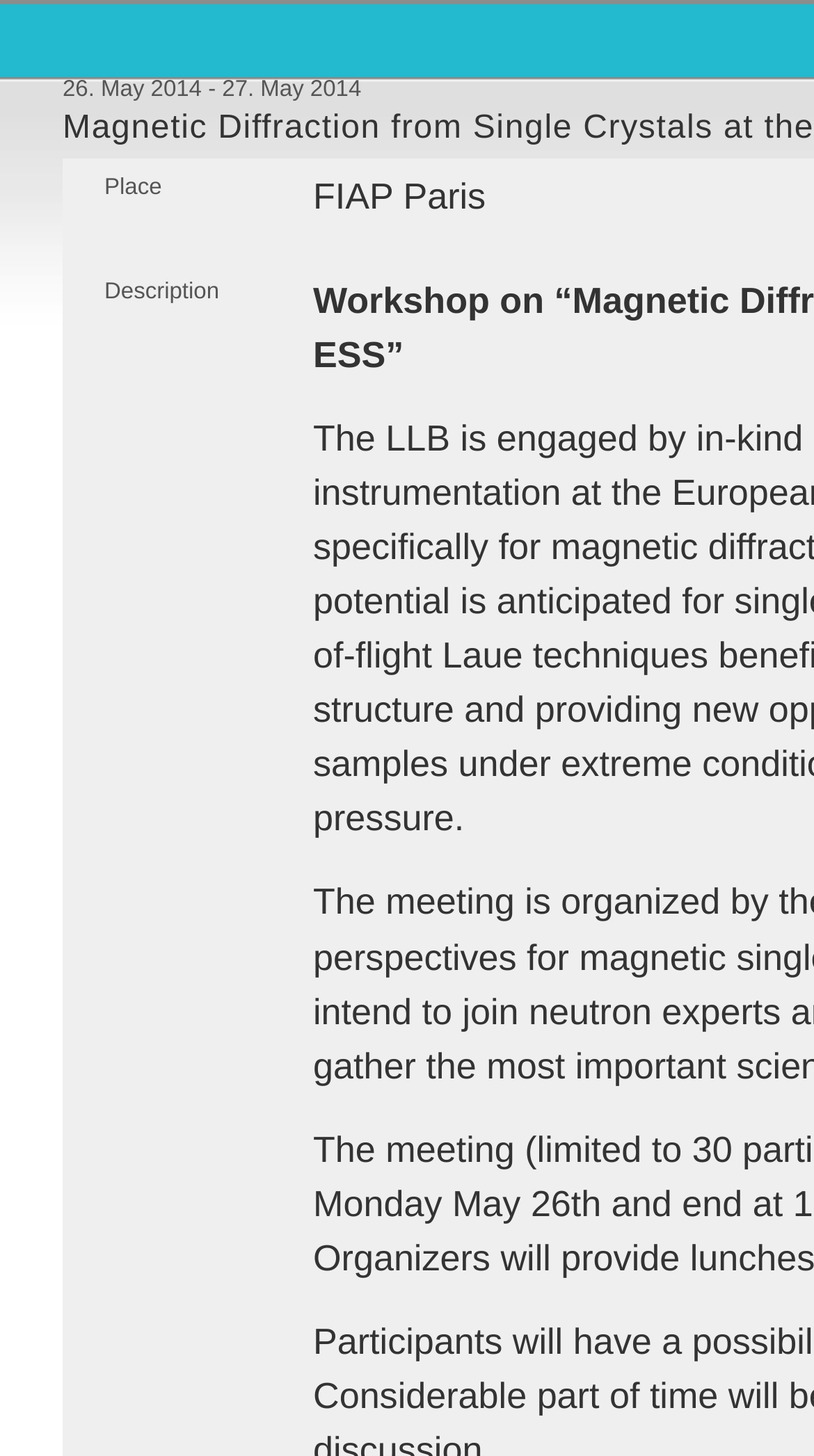Please examine the image and provide a detailed answer to the question: What is the name of the facility mentioned?

I found the name of the facility by looking at the static text elements on the webpage. The element that says 'ESS' is followed by another element that says '”' and then 'The', so I inferred that 'ESS' is the name of a facility.